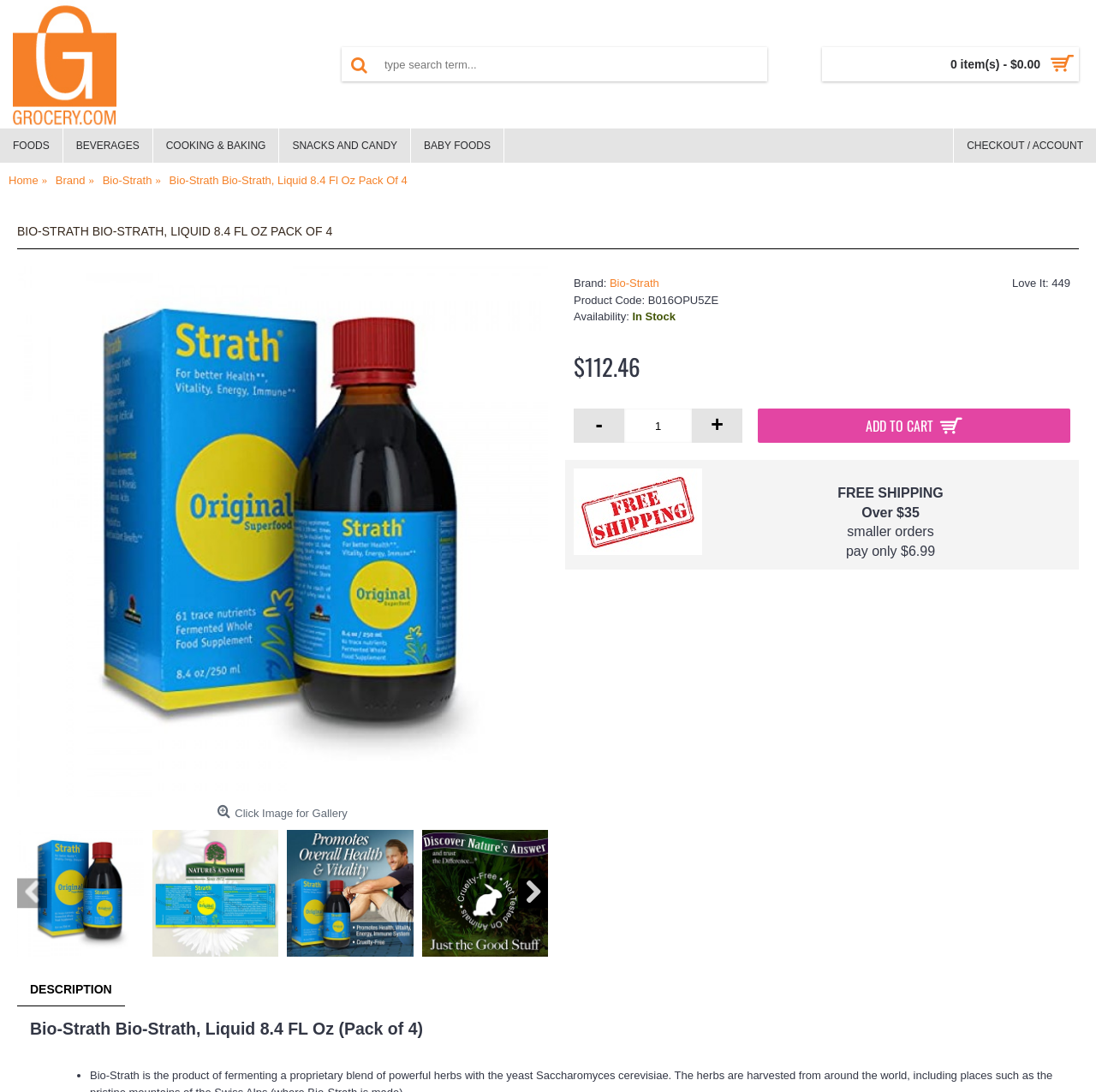How many items are in the cart? Using the information from the screenshot, answer with a single word or phrase.

0